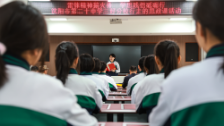What is the condition of the desks in the classroom?
Provide a one-word or short-phrase answer based on the image.

Neatly arranged